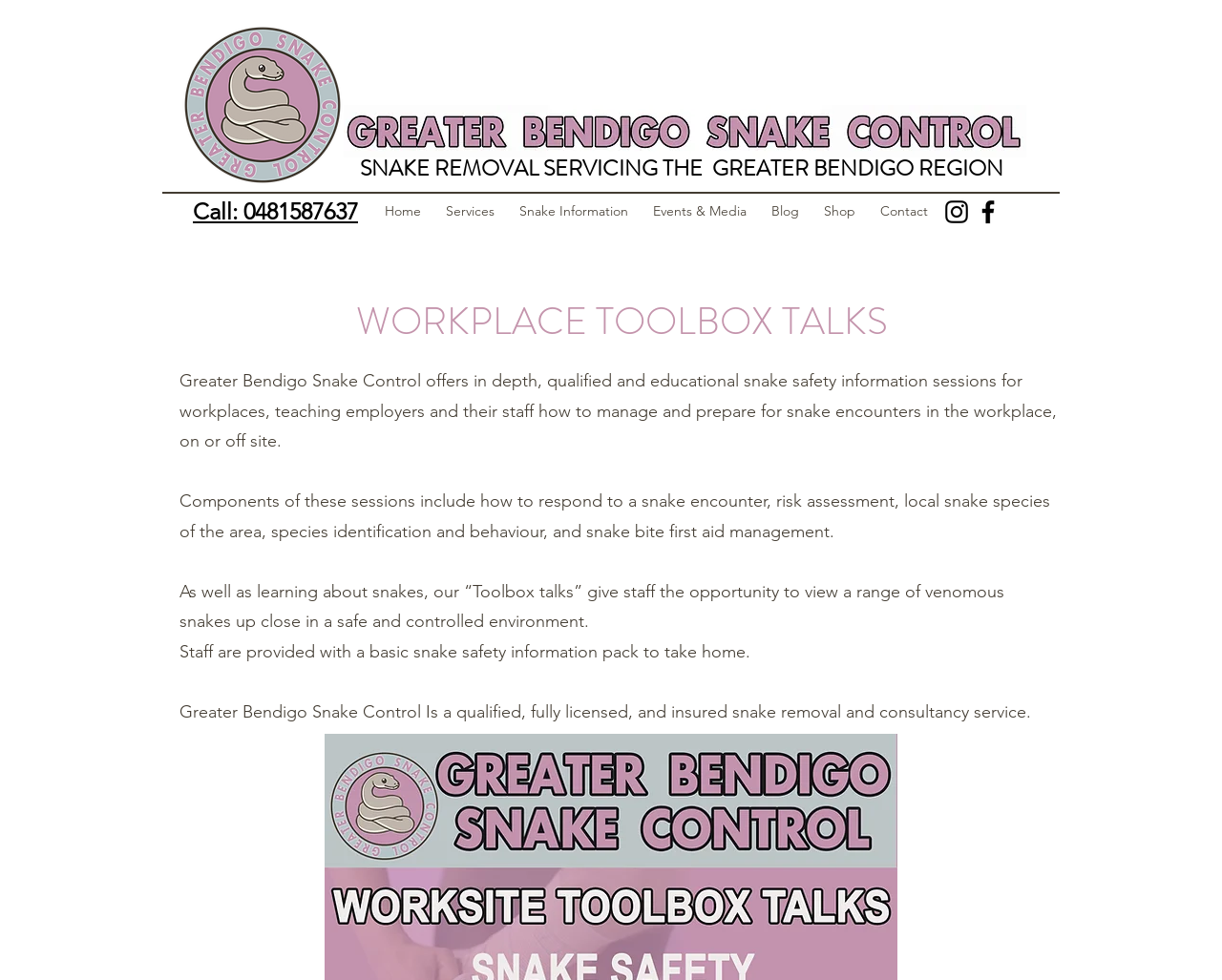Using the webpage screenshot and the element description About Us, determine the bounding box coordinates. Specify the coordinates in the format (top-left x, top-left y, bottom-right x, bottom-right y) with values ranging from 0 to 1.

None